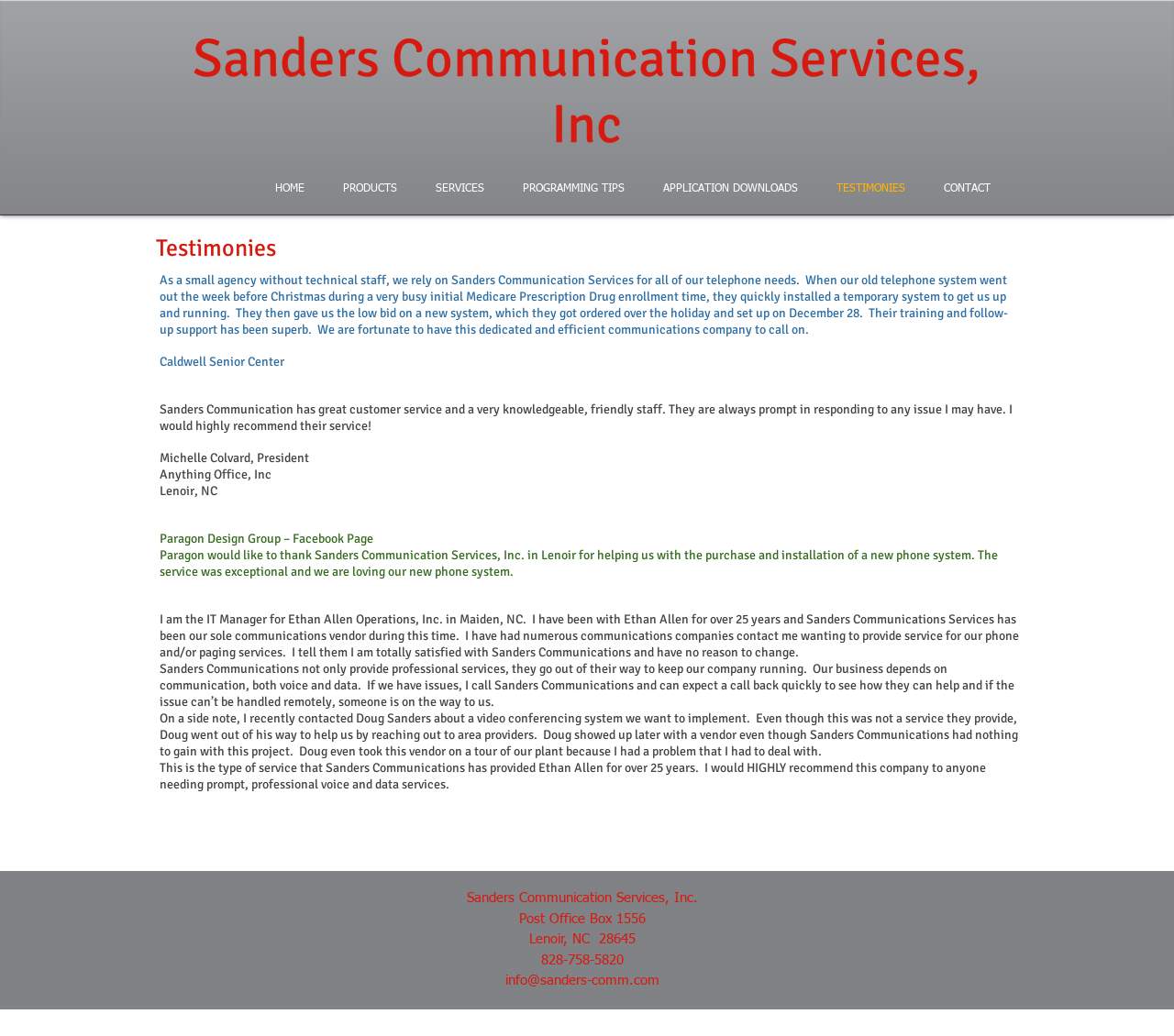Locate the bounding box coordinates of the item that should be clicked to fulfill the instruction: "Click on HOME".

[0.218, 0.159, 0.276, 0.206]